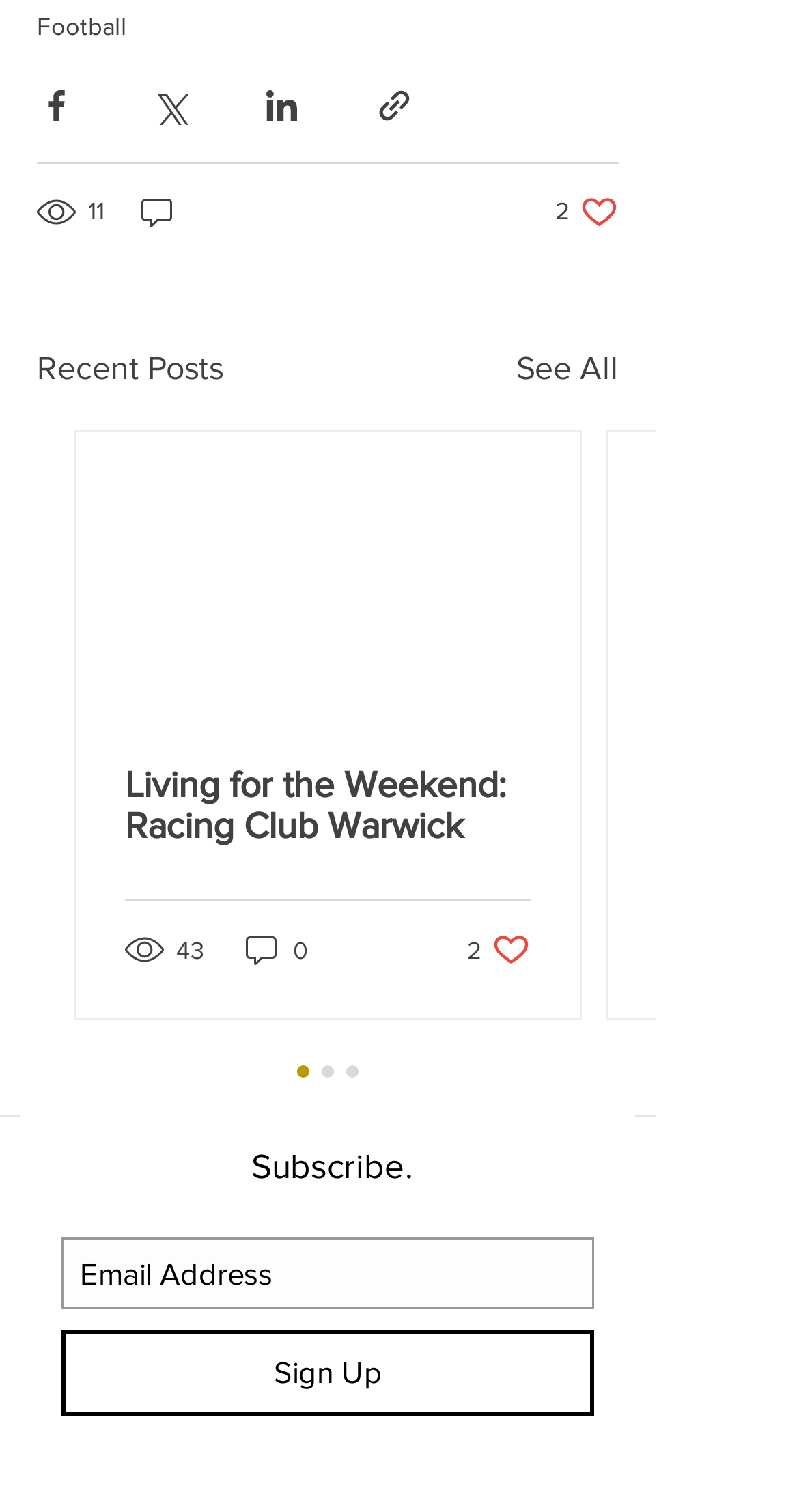Find and indicate the bounding box coordinates of the region you should select to follow the given instruction: "Share via Facebook".

[0.046, 0.056, 0.095, 0.082]